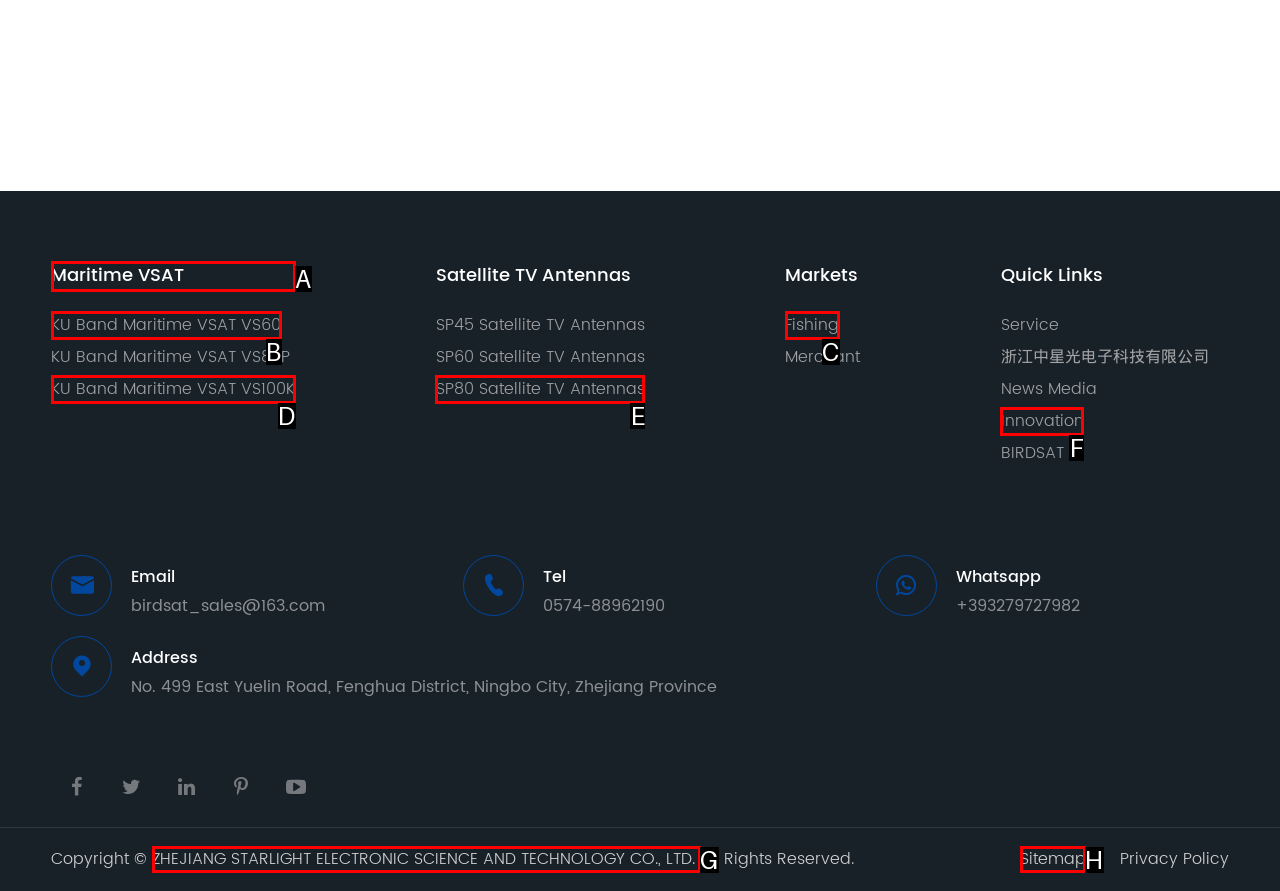Determine the letter of the element to click to accomplish this task: Check the Sitemap. Respond with the letter.

H